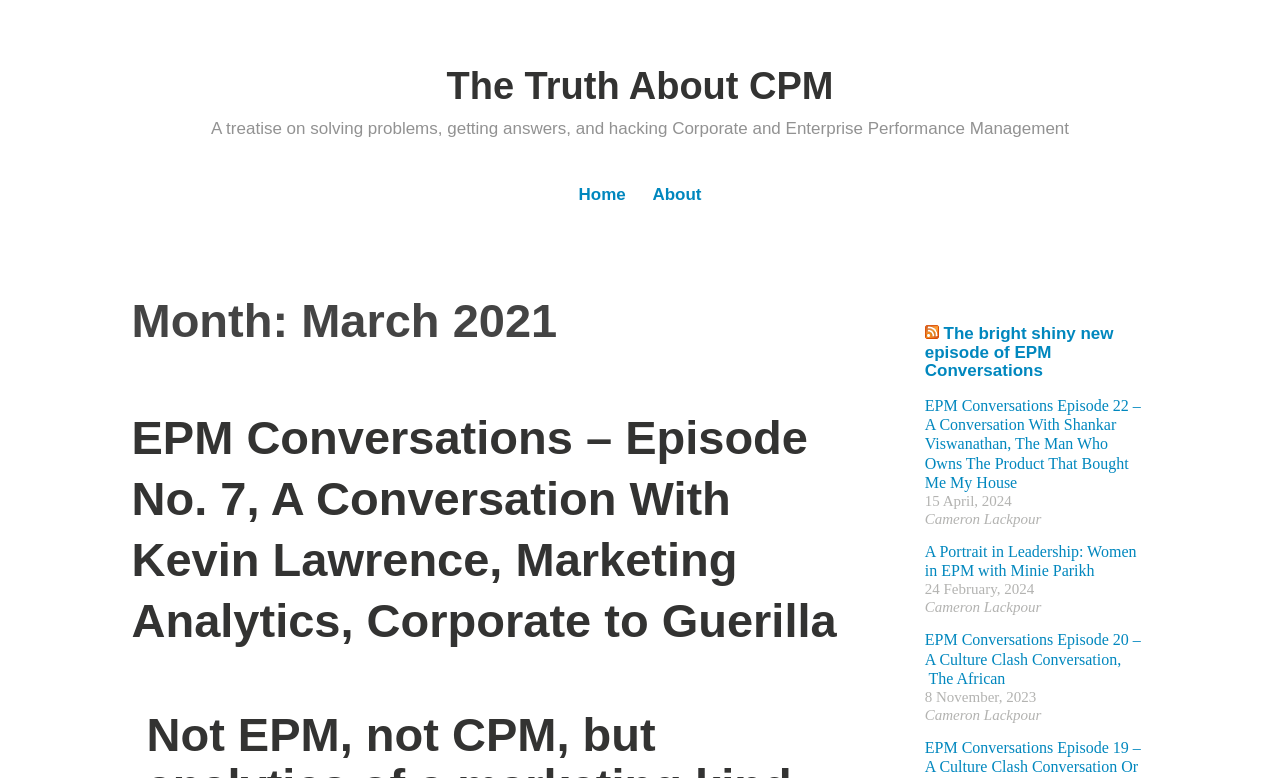Locate the bounding box coordinates of the area where you should click to accomplish the instruction: "subscribe to RSS feed".

[0.722, 0.417, 0.733, 0.441]